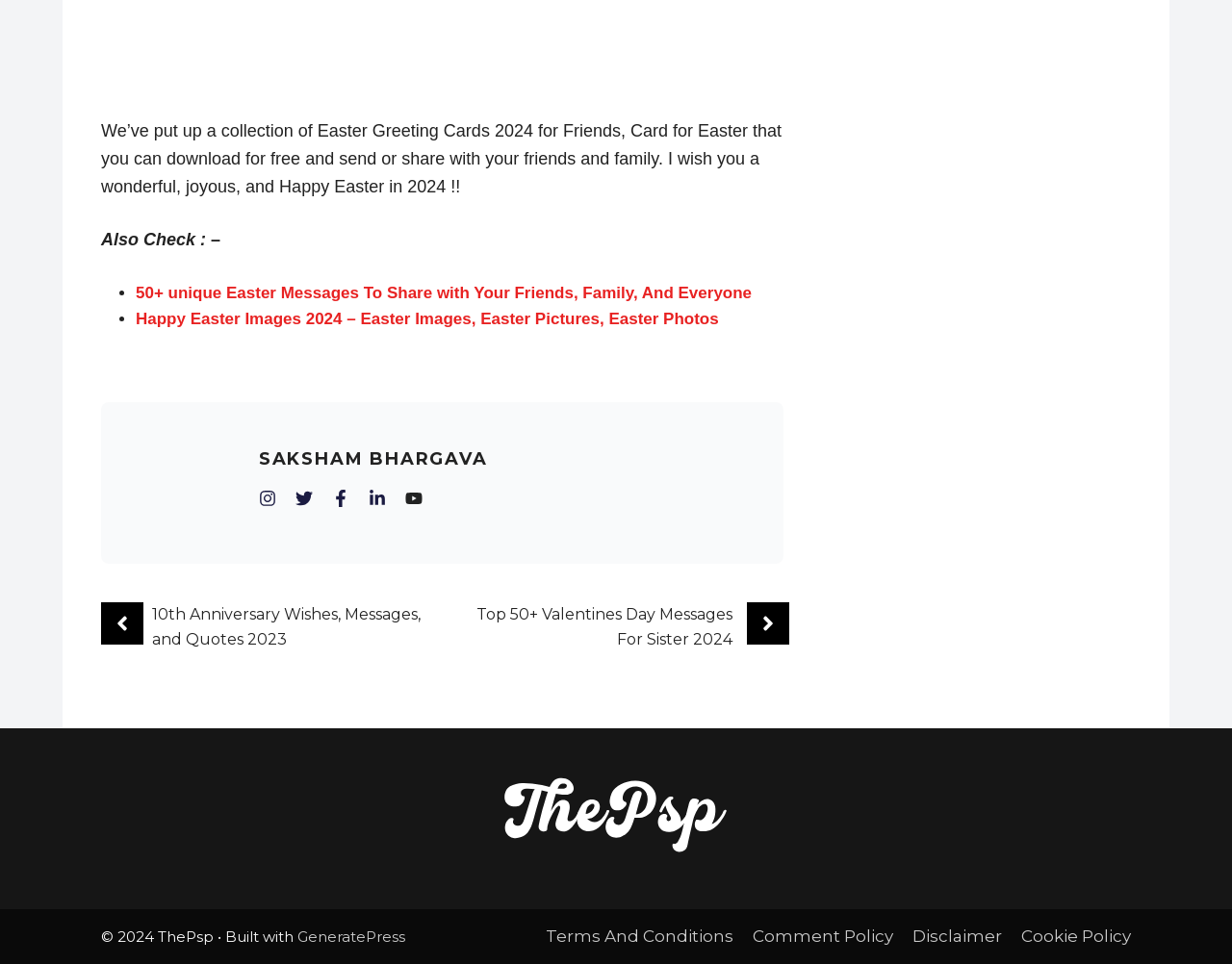Please indicate the bounding box coordinates of the element's region to be clicked to achieve the instruction: "Check author's profile". Provide the coordinates as four float numbers between 0 and 1, i.e., [left, top, right, bottom].

[0.21, 0.465, 0.396, 0.487]